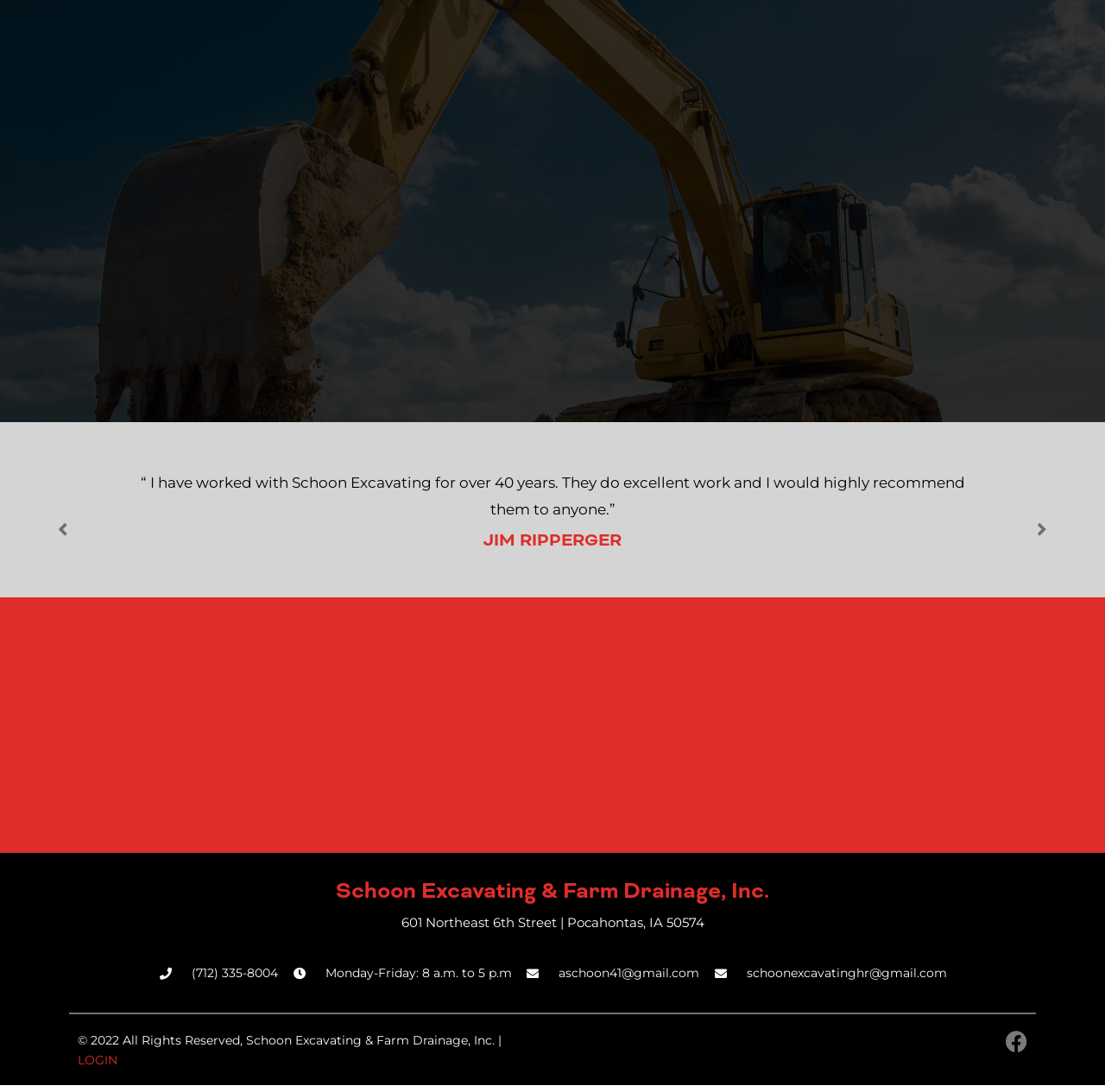Look at the image and write a detailed answer to the question: 
What is the phone number?

I found the phone number by looking at the link element on the webpage, which is '(712) 335-8004'. This element is located below the company name and address.